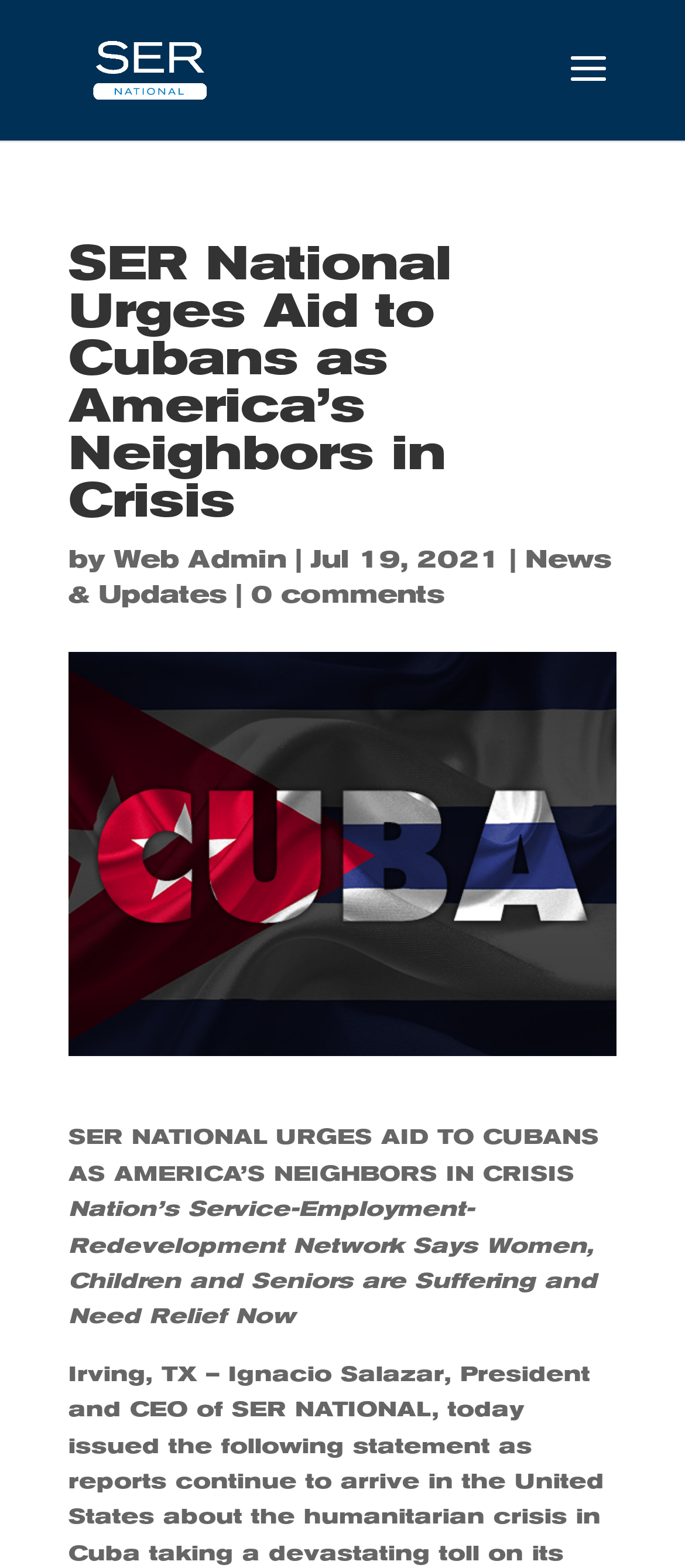Your task is to extract the text of the main heading from the webpage.

SER National Urges Aid to Cubans as America’s Neighbors in Crisis